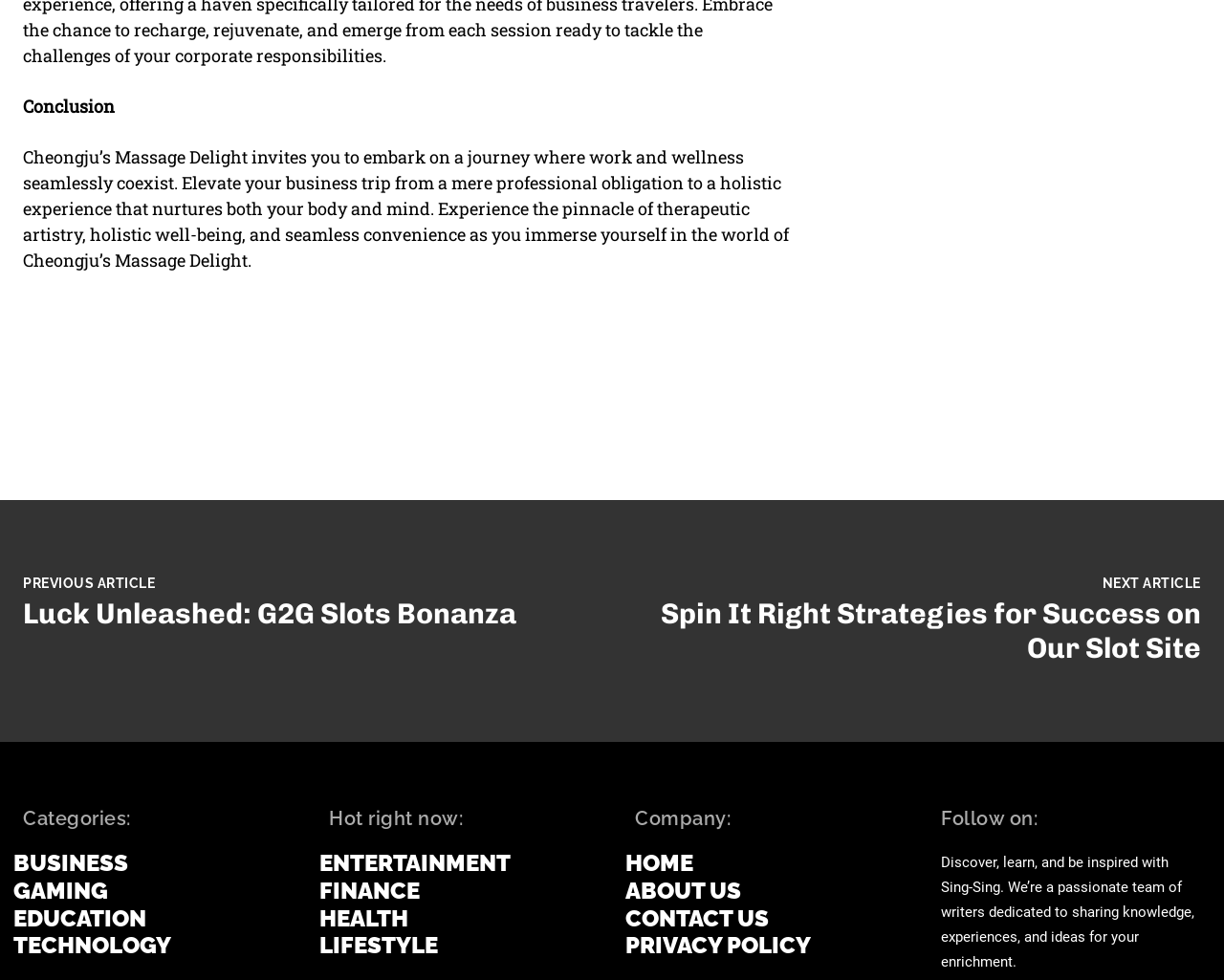Extract the bounding box coordinates for the UI element described by the text: "Contact Us". The coordinates should be in the form of [left, top, right, bottom] with values between 0 and 1.

[0.511, 0.924, 0.731, 0.952]